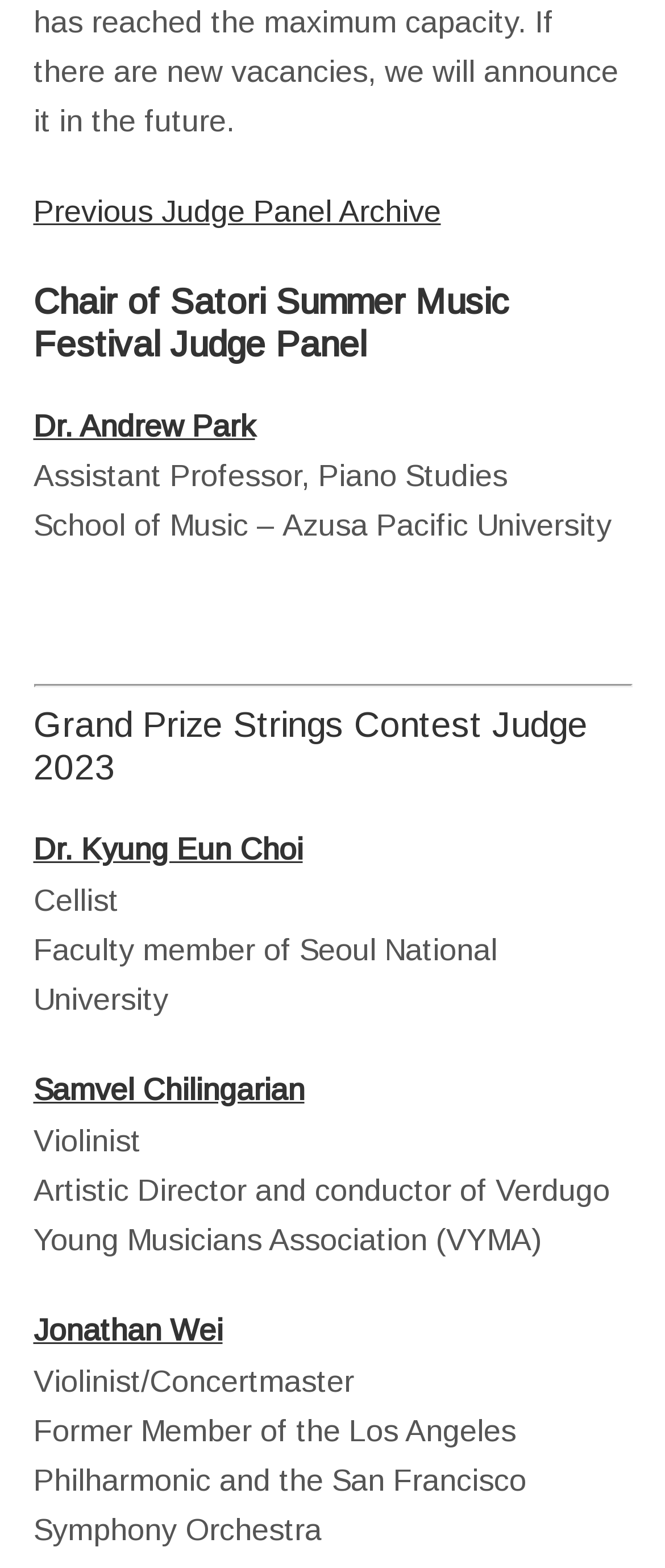Given the element description: "aria-label="expand menu"", predict the bounding box coordinates of the UI element it refers to, using four float numbers between 0 and 1, i.e., [left, top, right, bottom].

None